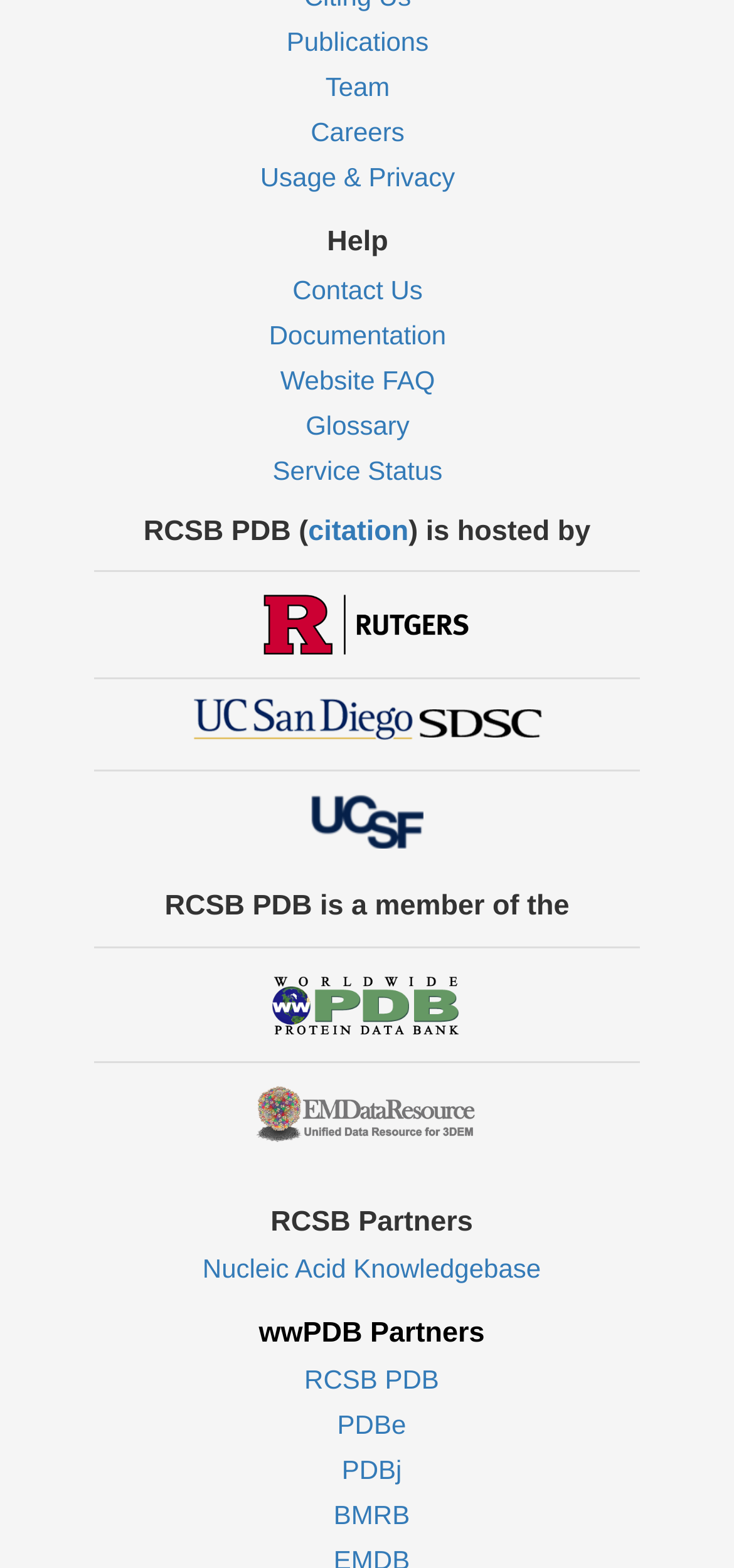Determine the bounding box of the UI component based on this description: "Linkedin". The bounding box coordinates should be four float values between 0 and 1, i.e., [left, top, right, bottom].

None